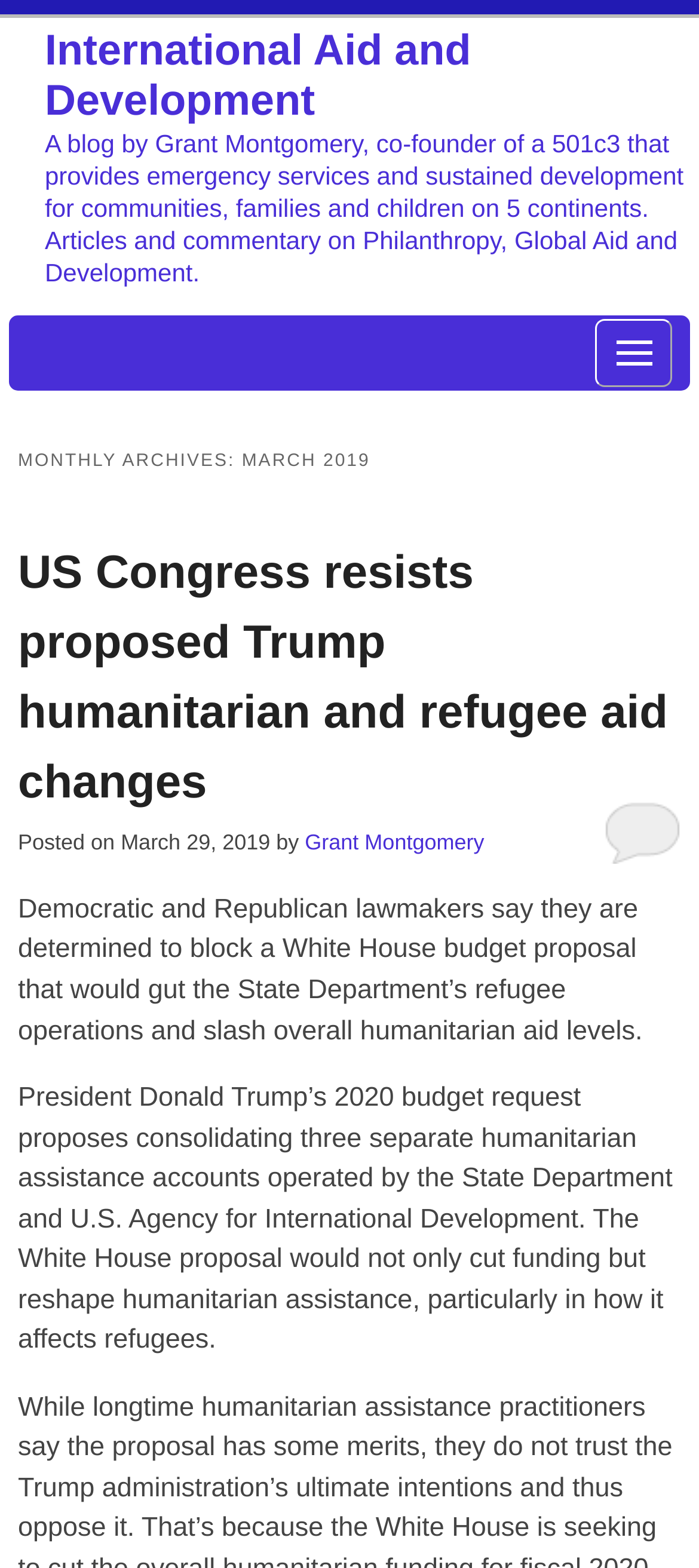Determine the main heading text of the webpage.

MONTHLY ARCHIVES: MARCH 2019